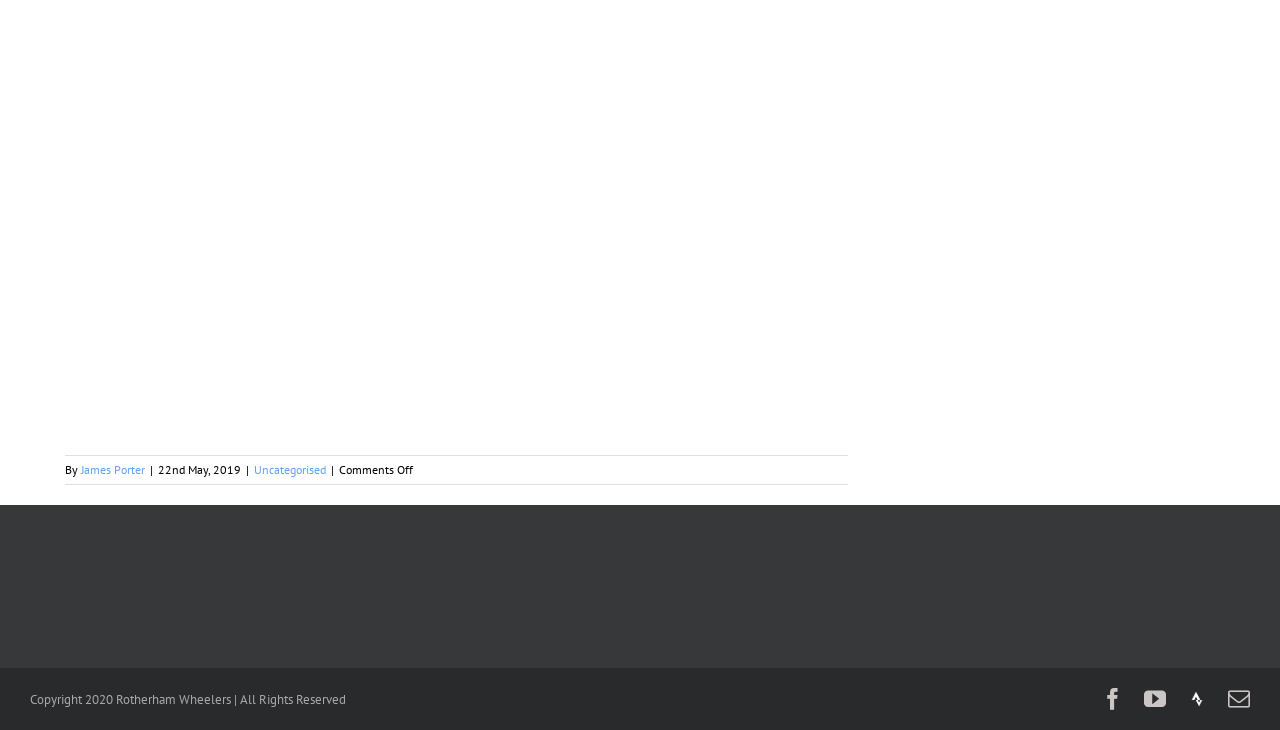Based on the element description: "Insights & Projects", identify the bounding box coordinates for this UI element. The coordinates must be four float numbers between 0 and 1, listed as [left, top, right, bottom].

None